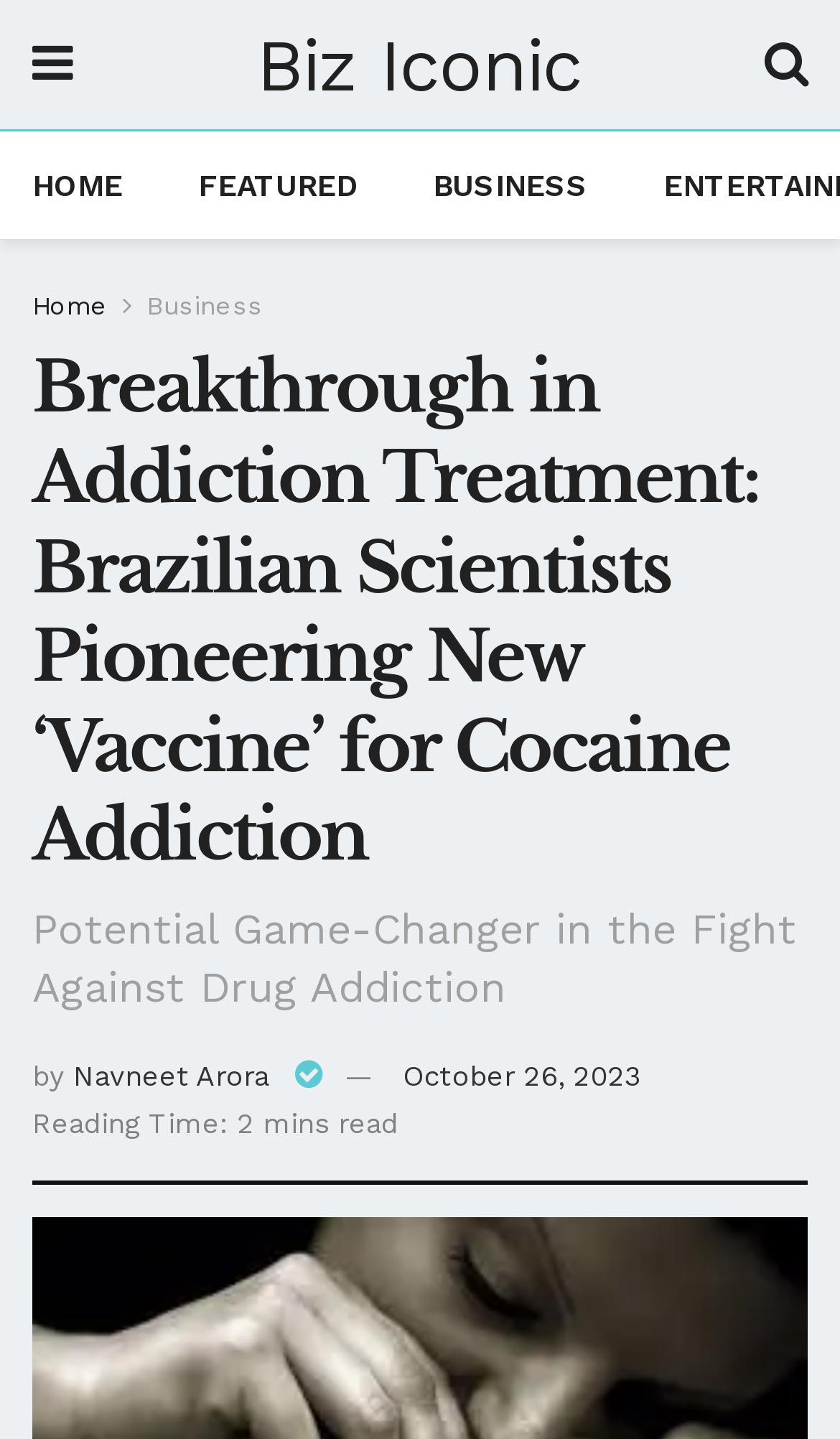How long does it take to read the article?
Please give a detailed and elaborate answer to the question.

I found the reading time by looking at the text that says 'Reading Time: 2 mins read', which is usually placed at the top or bottom of an article to indicate the estimated time it takes to read it.